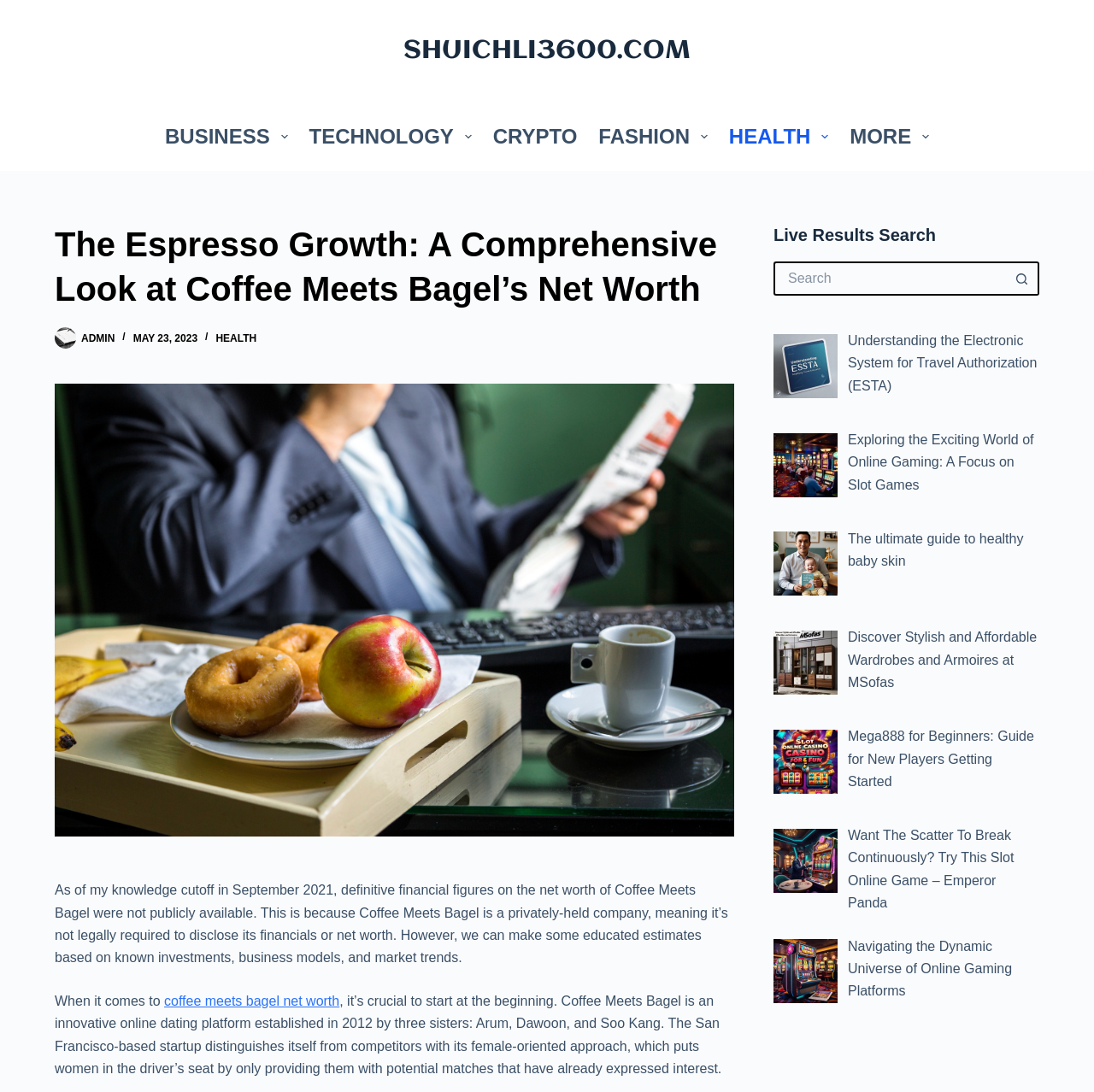Identify the bounding box coordinates necessary to click and complete the given instruction: "Search for something in the search box".

[0.707, 0.239, 0.95, 0.271]